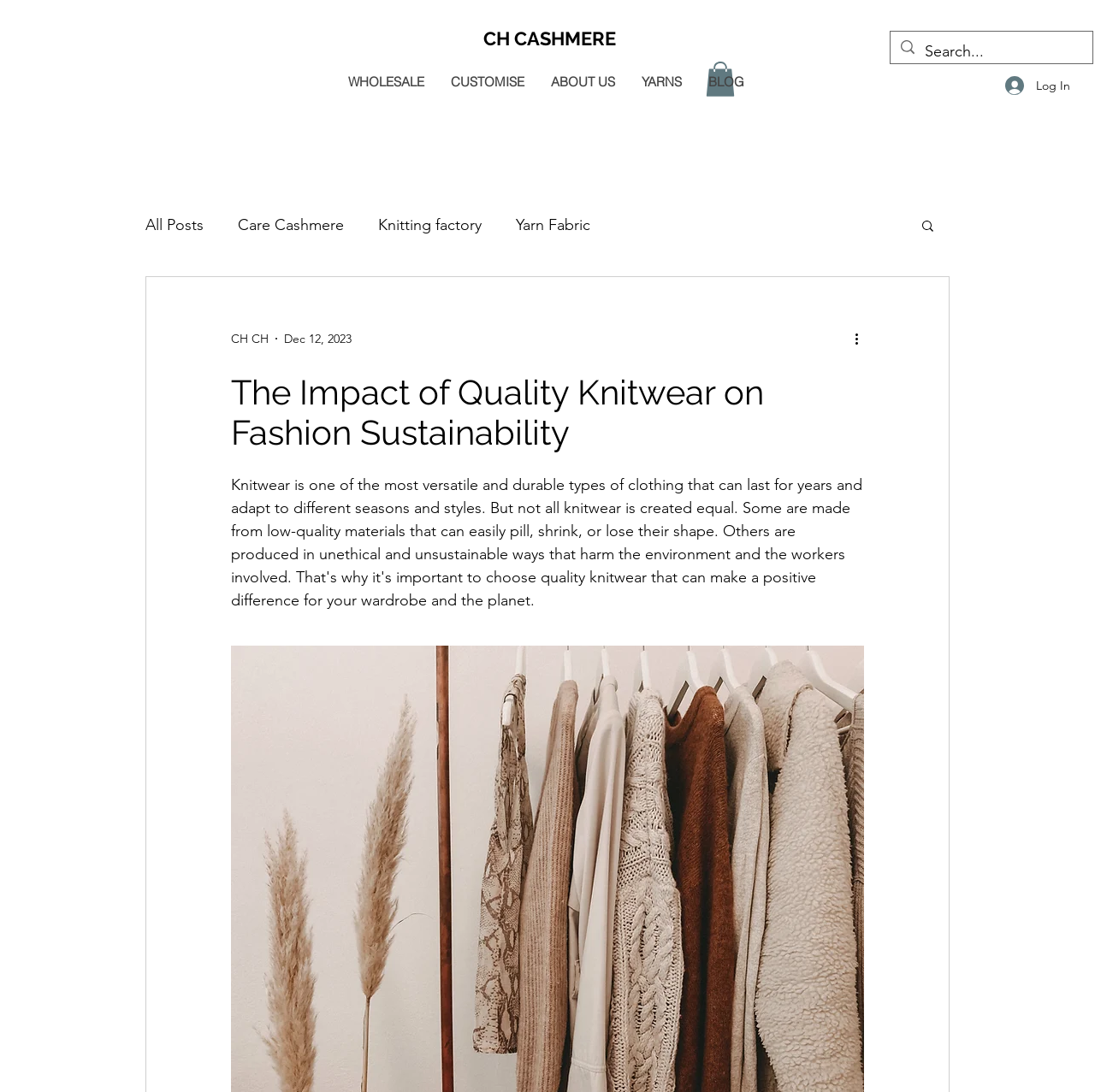What is the search box placeholder text?
Provide a concise answer using a single word or phrase based on the image.

Search...